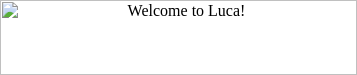Respond to the question below with a concise word or phrase:
What is the design style of the webpage?

Blend of professionalism and approachability